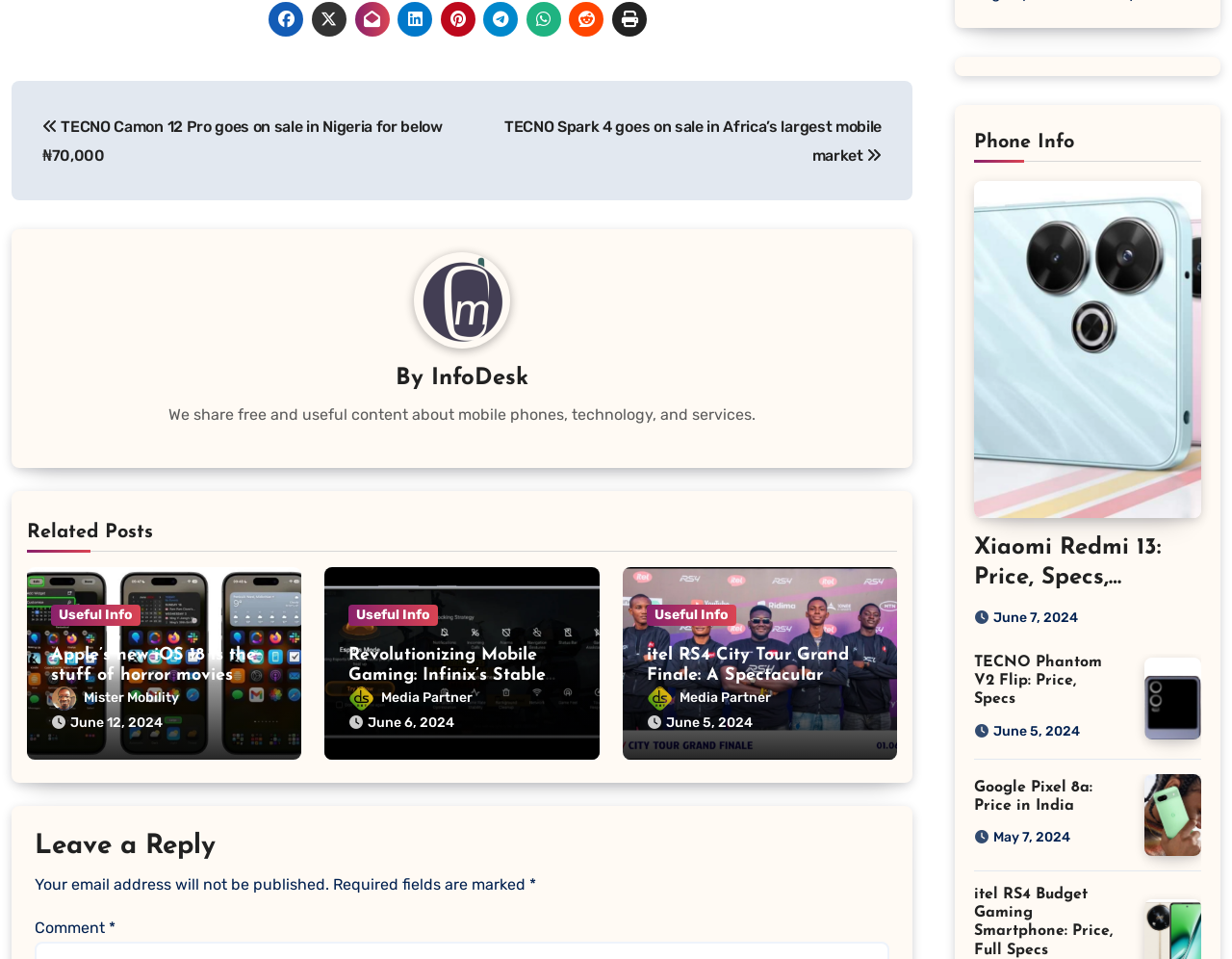What is the purpose of the section 'Leave a Reply'?
Provide a short answer using one word or a brief phrase based on the image.

To comment